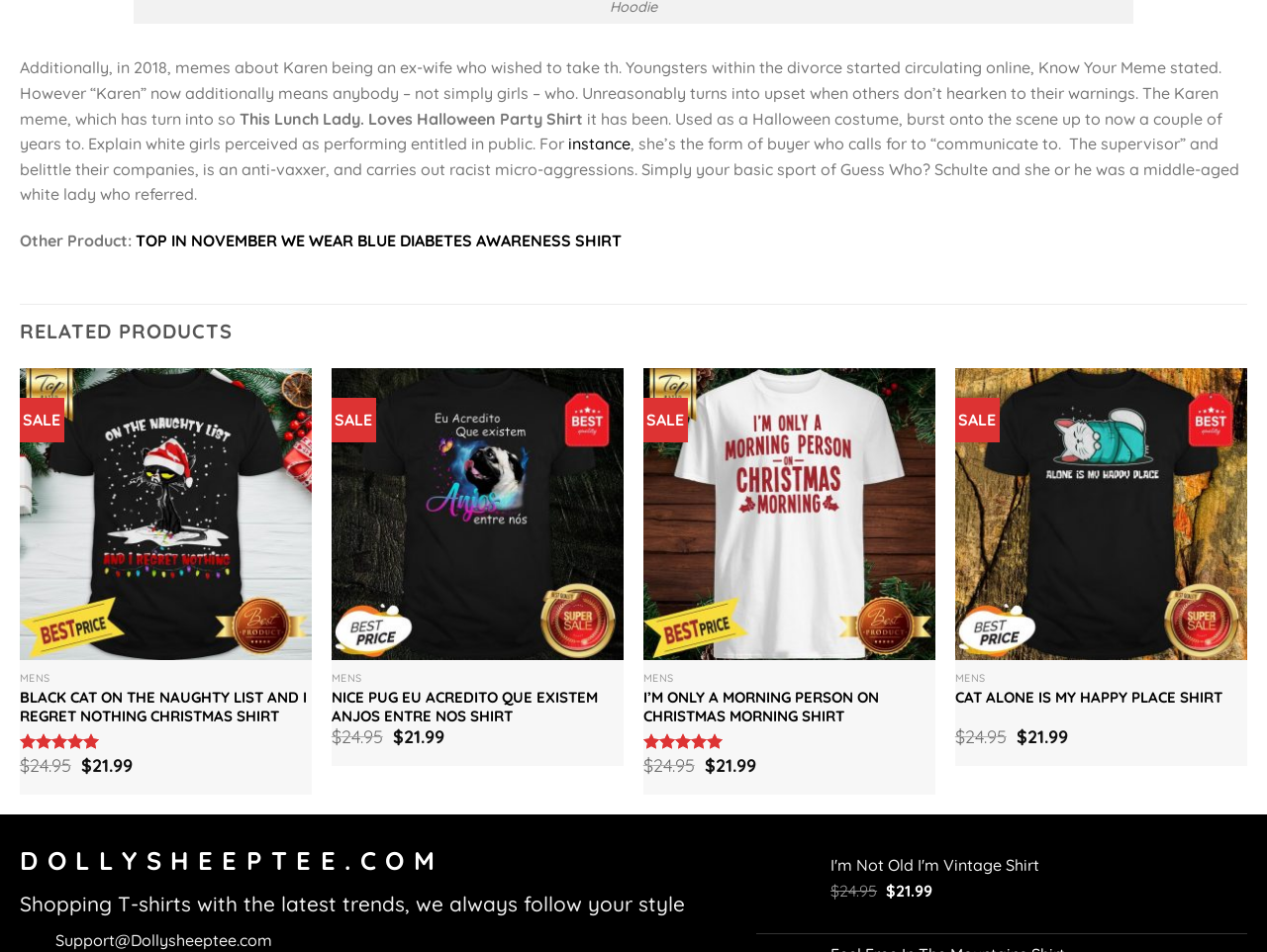What is the contact email address of the website?
Look at the image and respond with a single word or a short phrase.

Support@Dollysheeptee.com